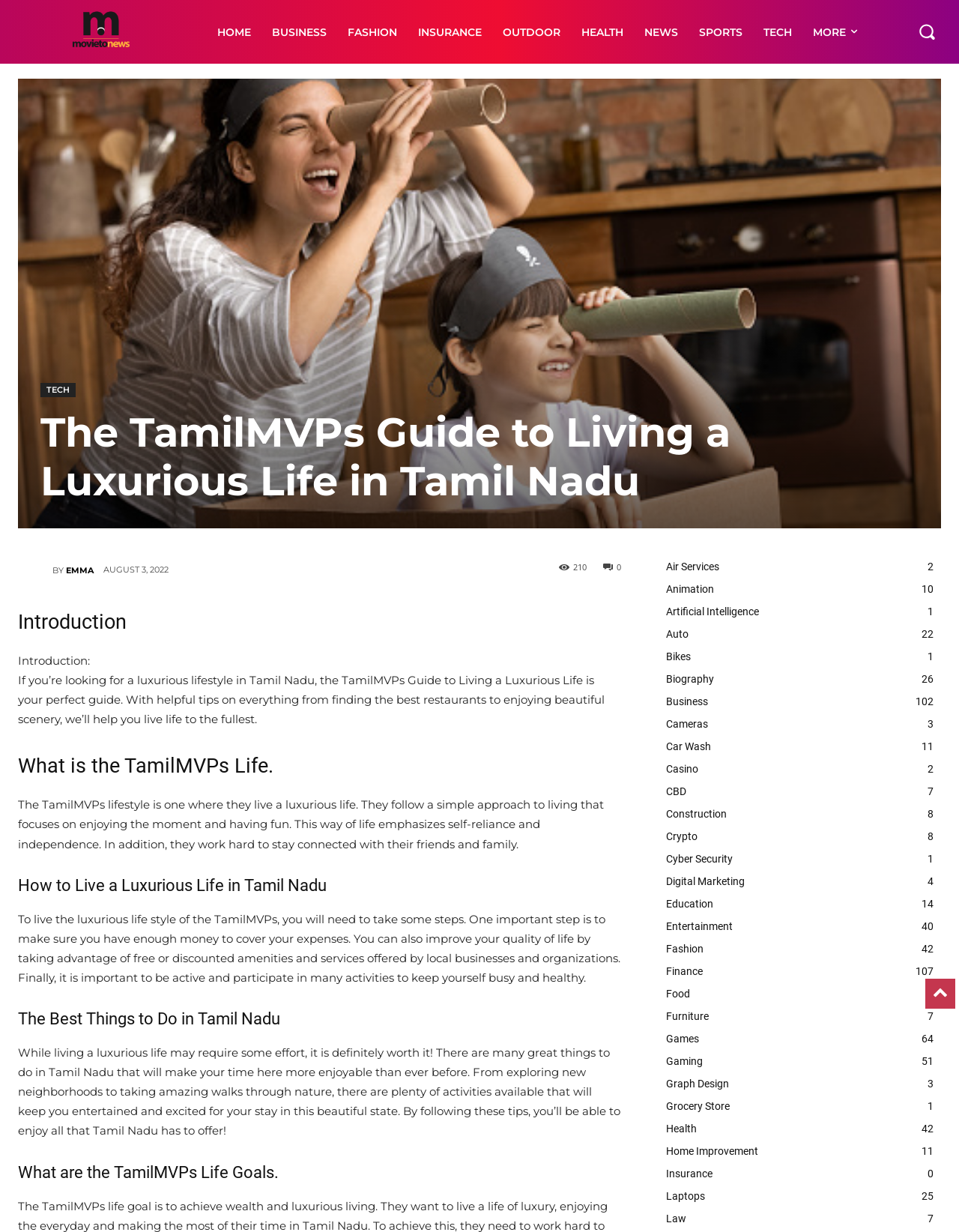Locate the bounding box coordinates of the segment that needs to be clicked to meet this instruction: "Click on the HOME link".

[0.215, 0.002, 0.272, 0.05]